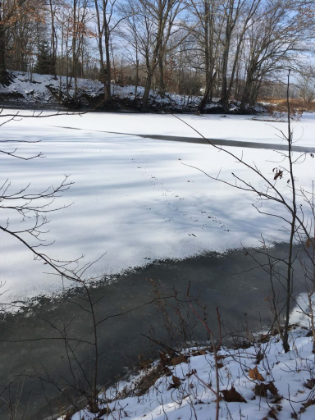What is the texture of the snow on the reservoir's surface?
Identify the answer in the screenshot and reply with a single word or phrase.

Smooth